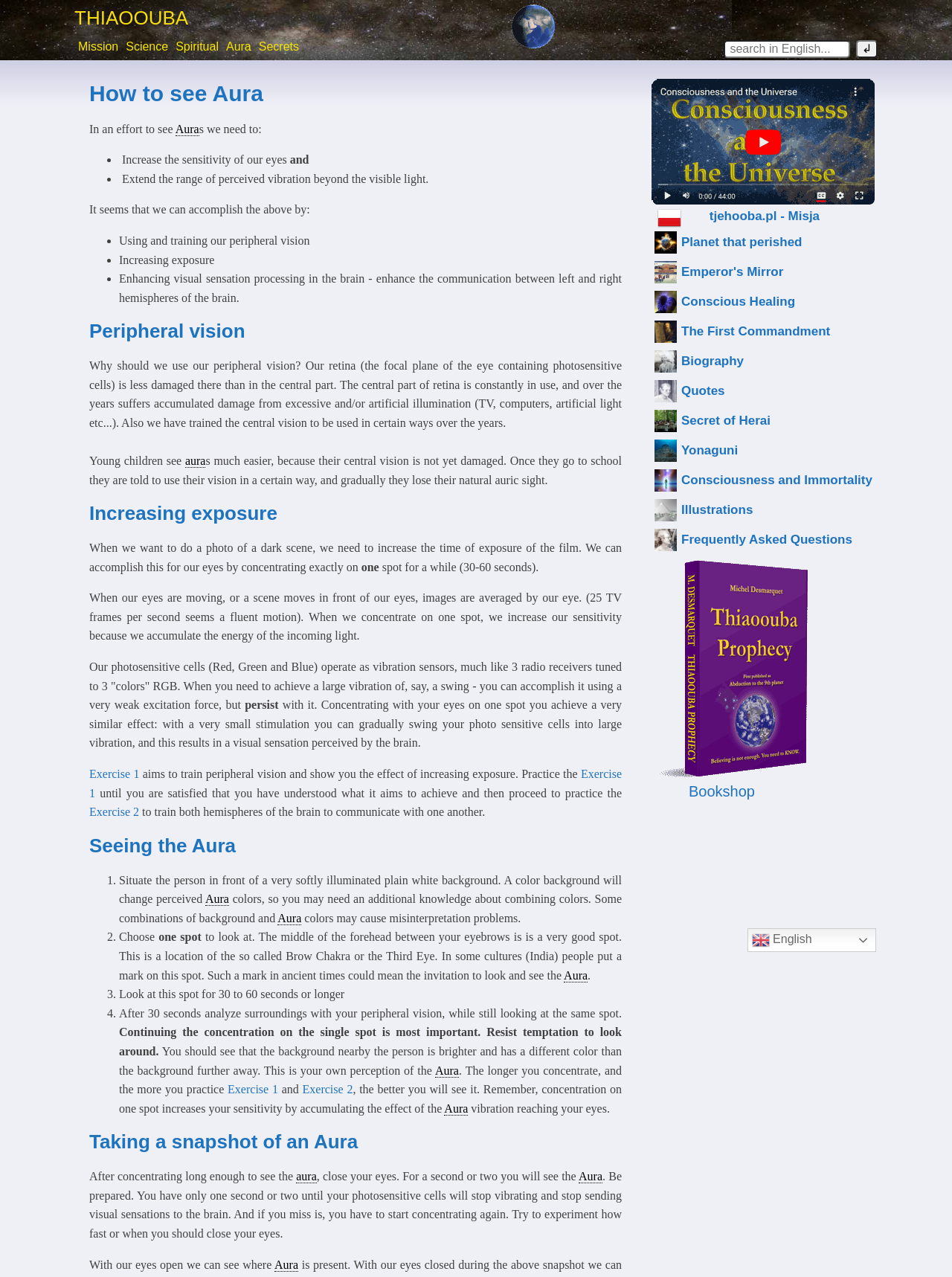Determine the bounding box coordinates of the clickable region to execute the instruction: "Click the THIAOOUBA link". The coordinates should be four float numbers between 0 and 1, denoted as [left, top, right, bottom].

[0.078, 0.005, 0.198, 0.024]